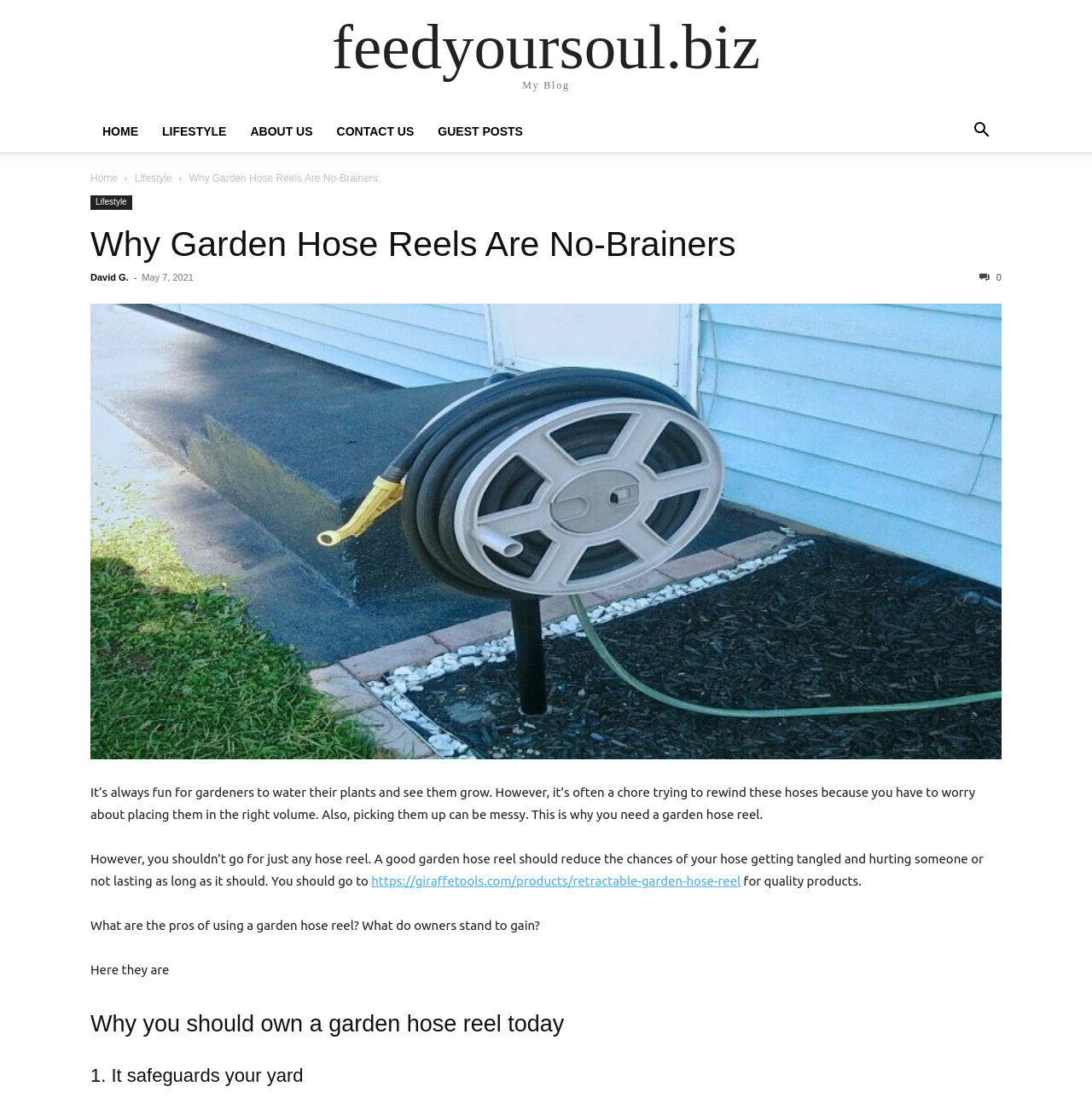Provide a short answer to the following question with just one word or phrase: What is the main topic of this blog post?

Garden hose reels